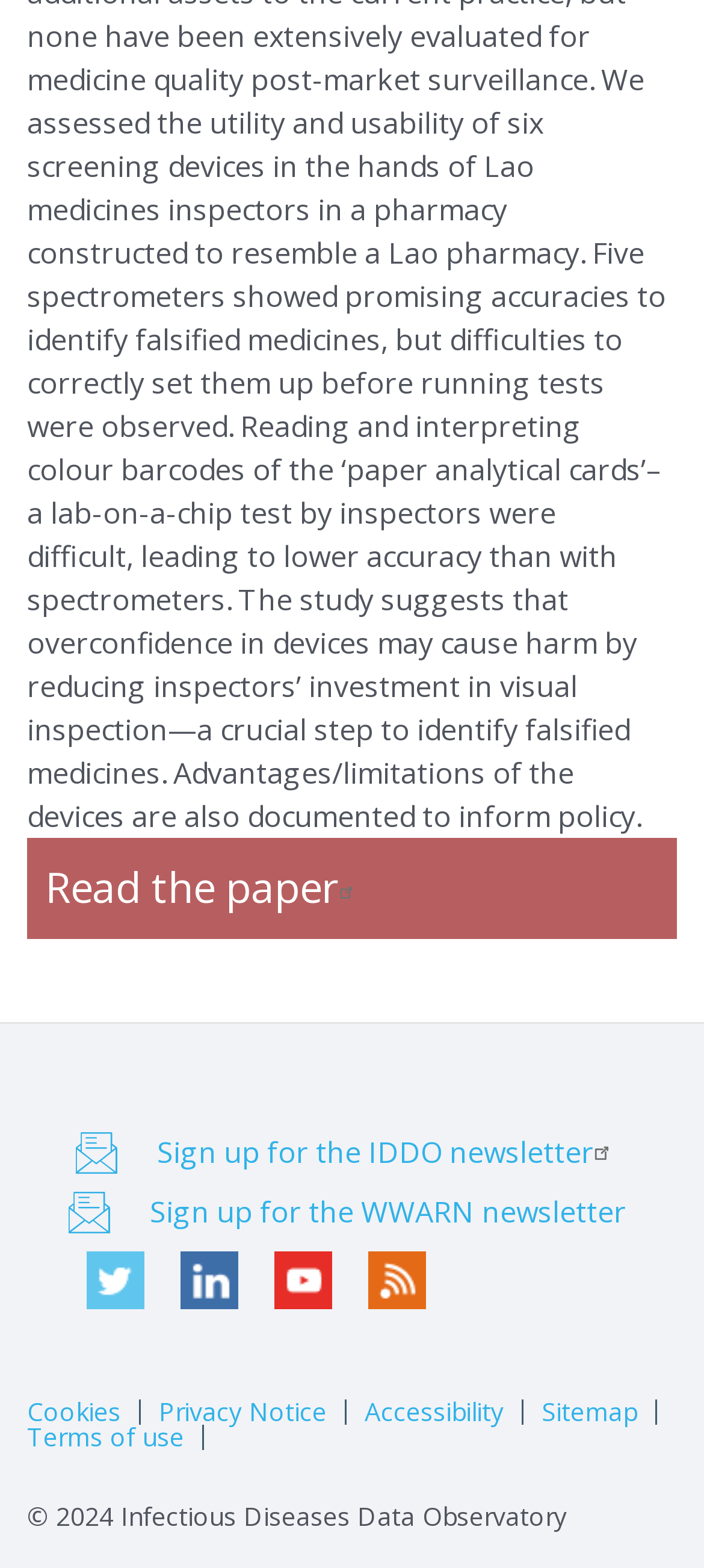Kindly determine the bounding box coordinates of the area that needs to be clicked to fulfill this instruction: "Watch on Youtube".

[0.39, 0.798, 0.472, 0.834]